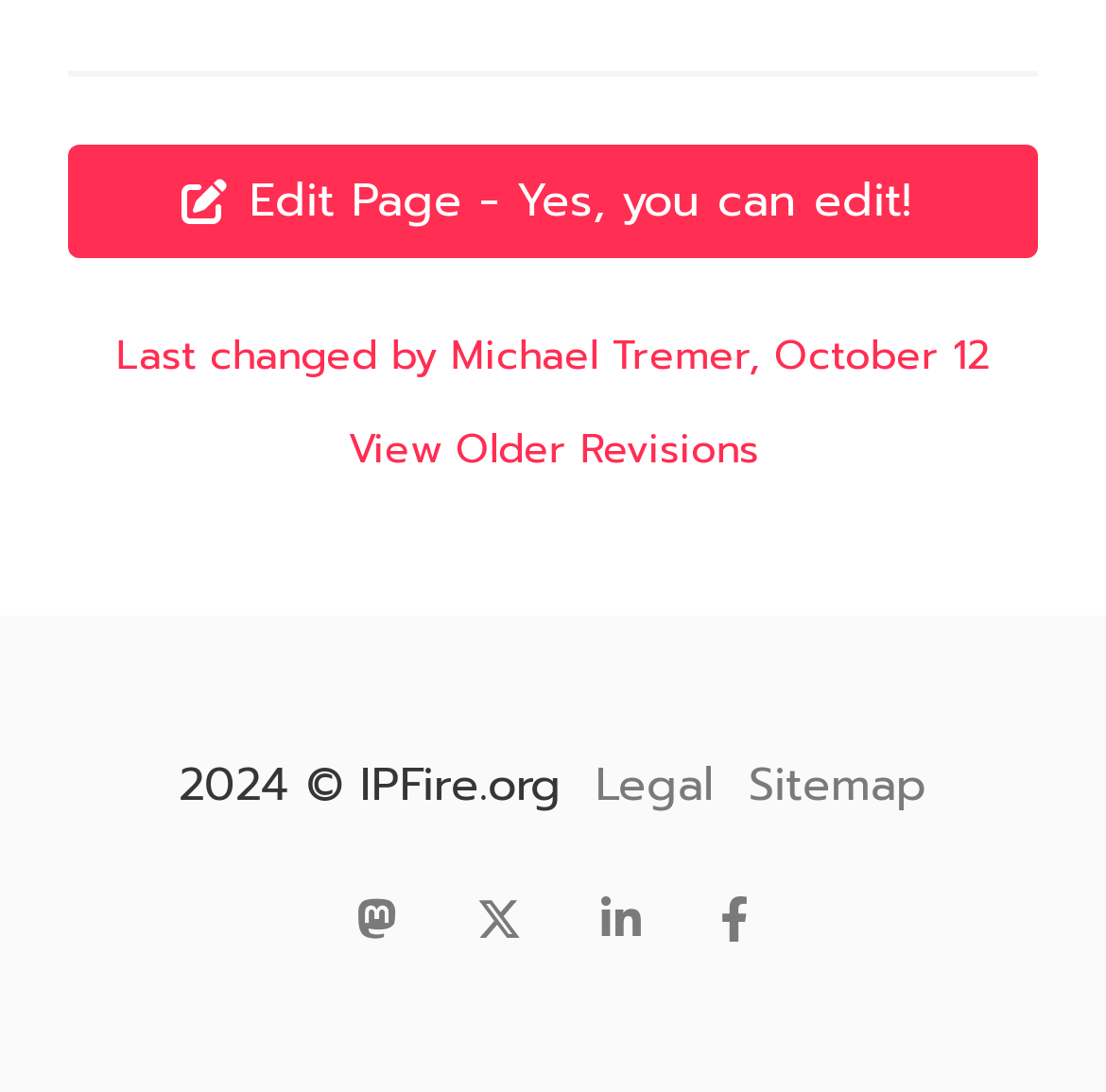Determine the bounding box of the UI component based on this description: "title="X"". The bounding box coordinates should be four float values between 0 and 1, i.e., [left, top, right, bottom].

[0.41, 0.814, 0.492, 0.877]